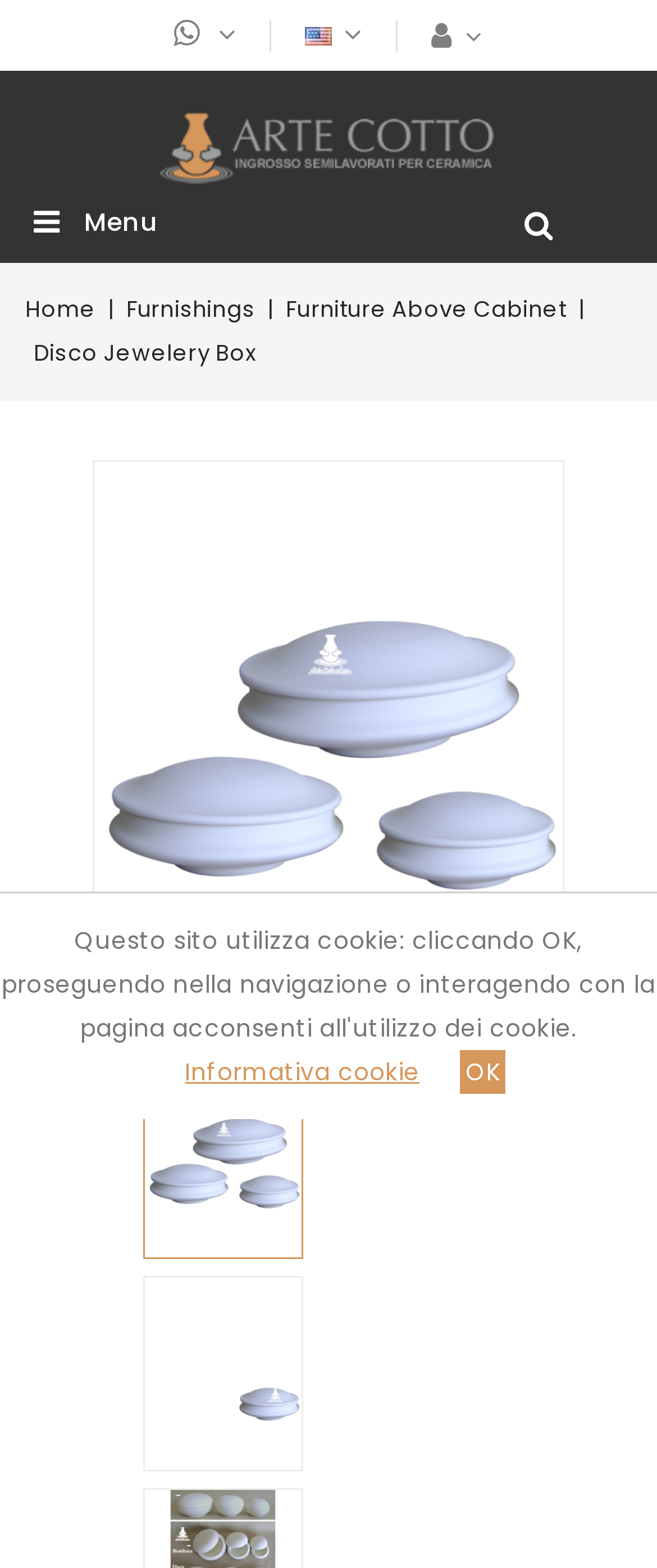Show the bounding box coordinates for the element that needs to be clicked to execute the following instruction: "View 'Furnishings' page". Provide the coordinates in the form of four float numbers between 0 and 1, i.e., [left, top, right, bottom].

[0.192, 0.187, 0.397, 0.207]